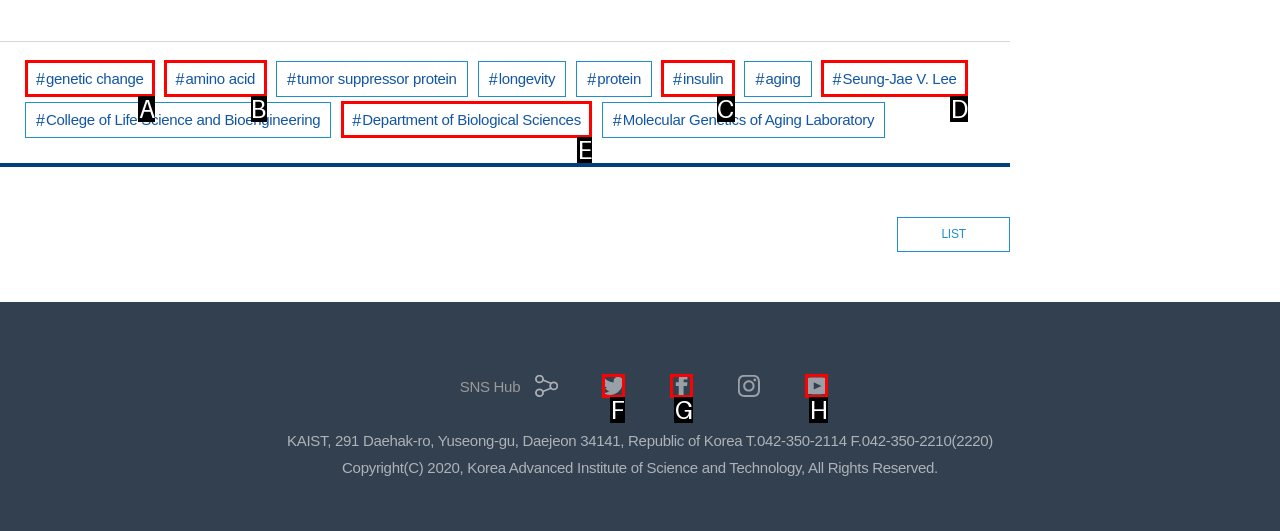Identify the letter of the option to click in order to view Twitter. Answer with the letter directly.

F